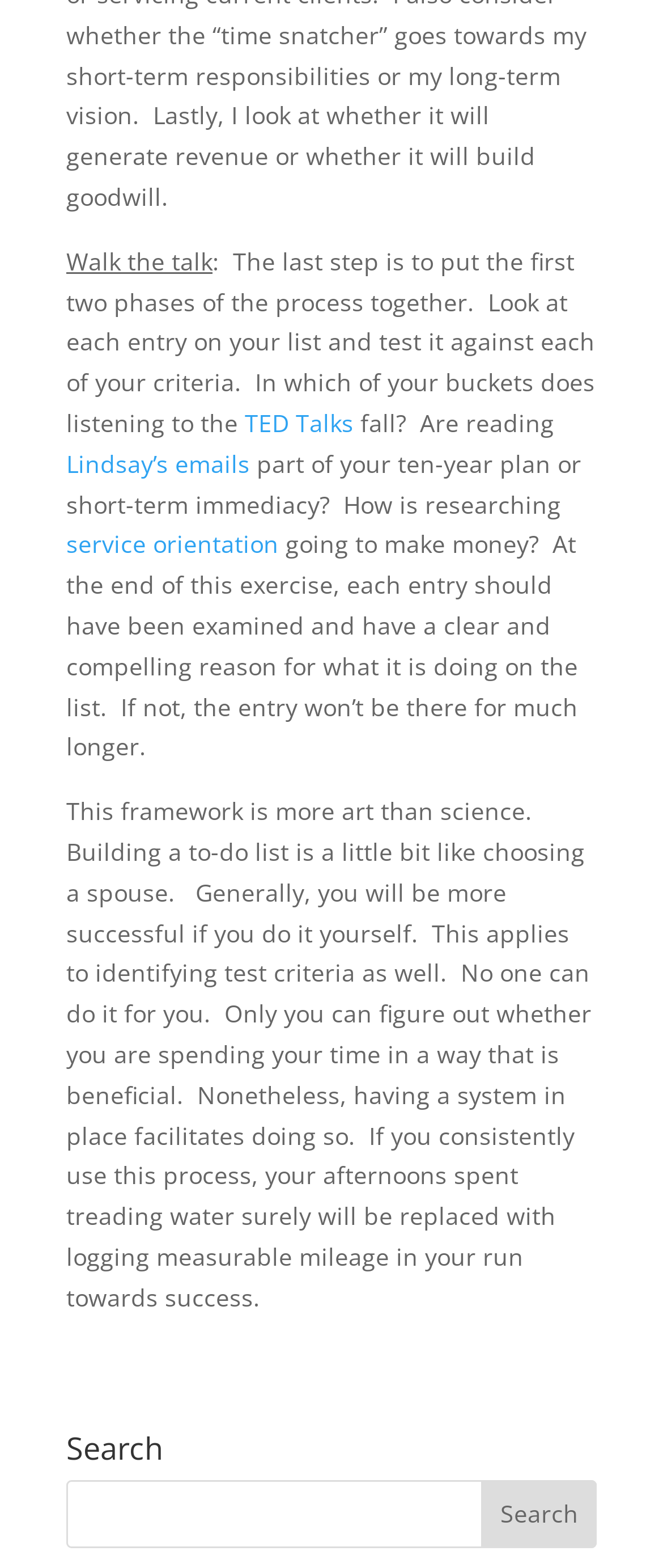What is the theme of the webpage content?
Relying on the image, give a concise answer in one word or a brief phrase.

Productivity and goal setting